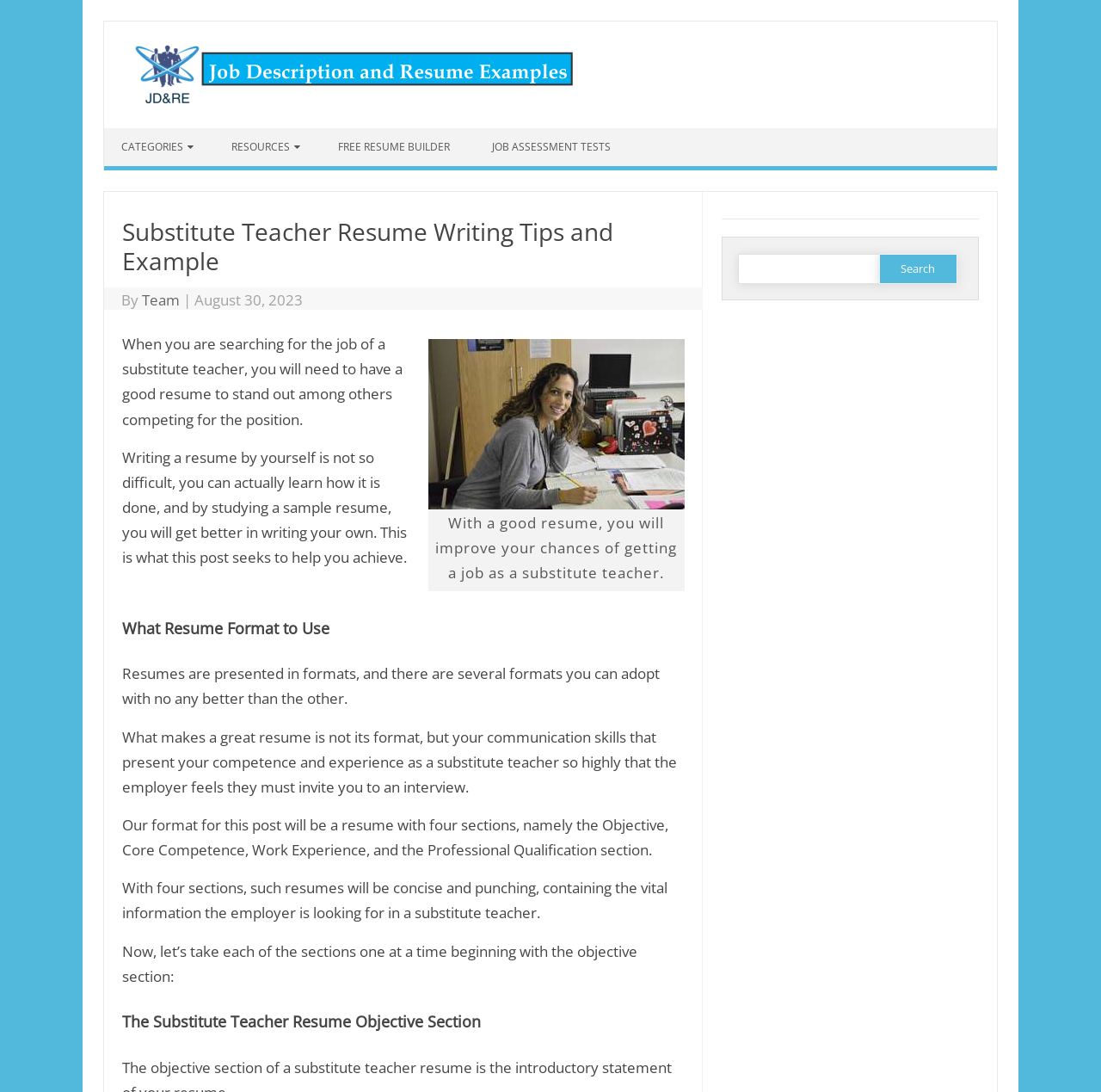Generate the text content of the main heading of the webpage.

Substitute Teacher Resume Writing Tips and Example